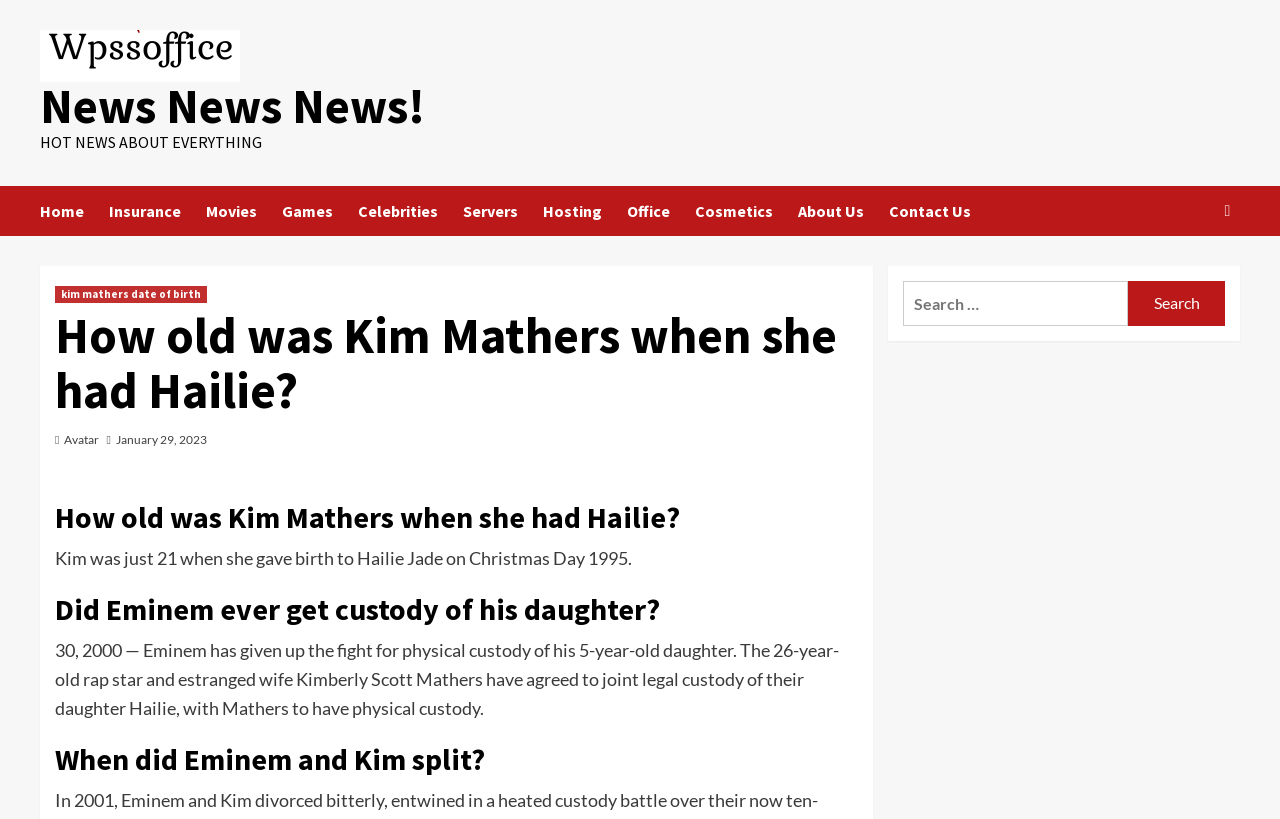What is the current custody arrangement of Hailie?
Please look at the screenshot and answer in one word or a short phrase.

Joint legal custody